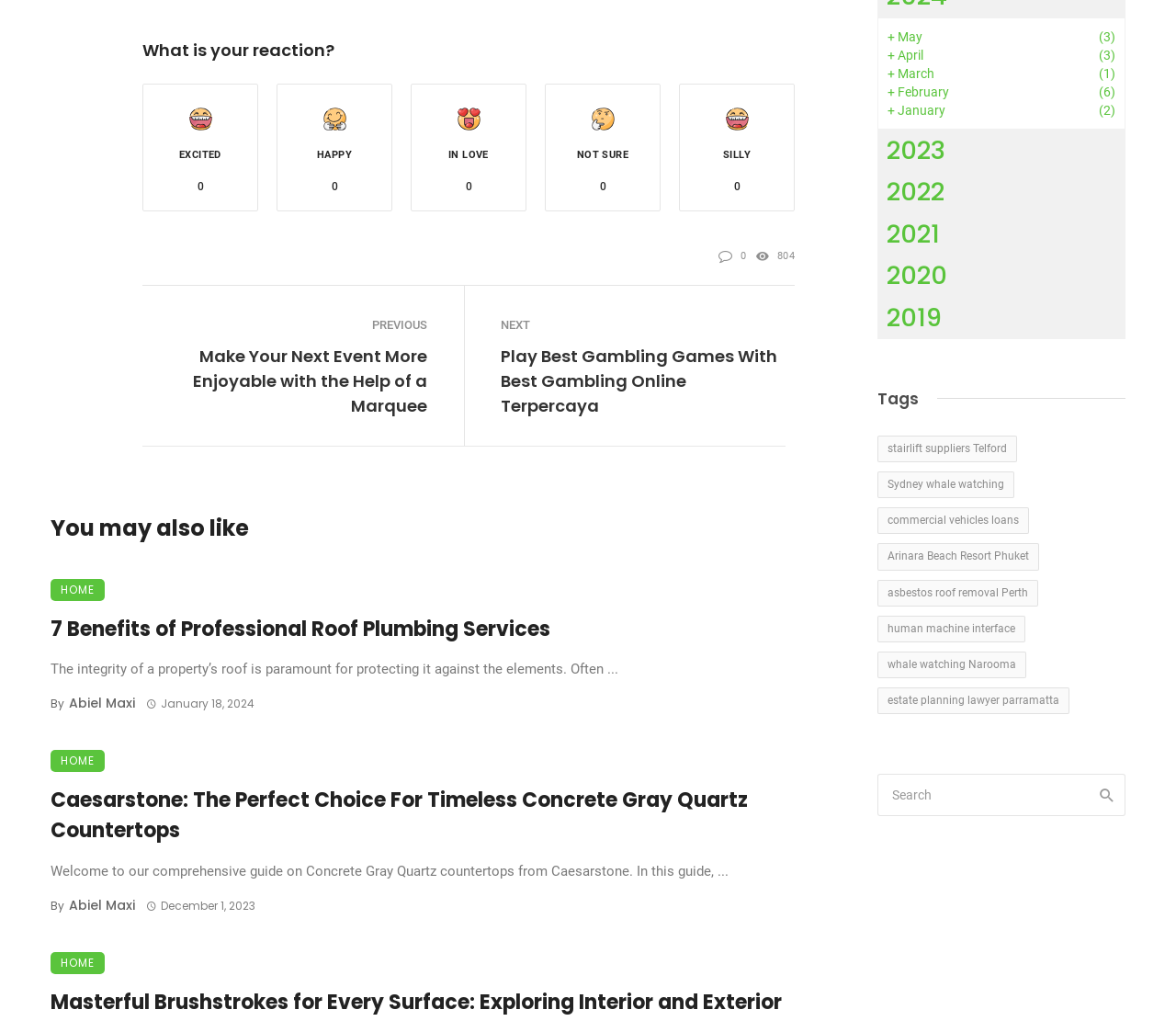Identify the bounding box coordinates for the element you need to click to achieve the following task: "Read the article '7 Benefits of Professional Roof Plumbing Services'". Provide the bounding box coordinates as four float numbers between 0 and 1, in the form [left, top, right, bottom].

[0.043, 0.602, 0.707, 0.631]